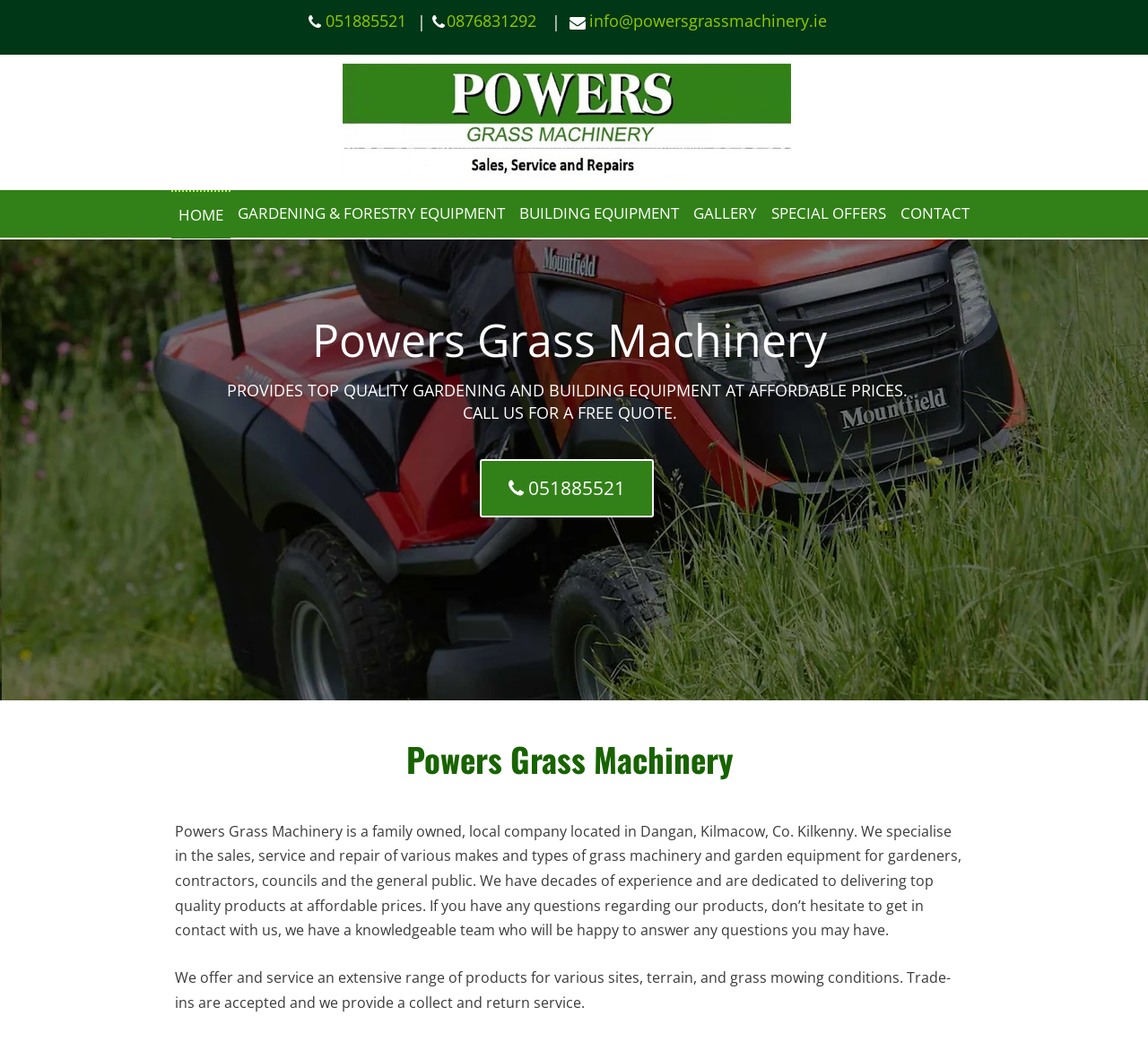Locate the headline of the webpage and generate its content.

Powers Grass Machinery